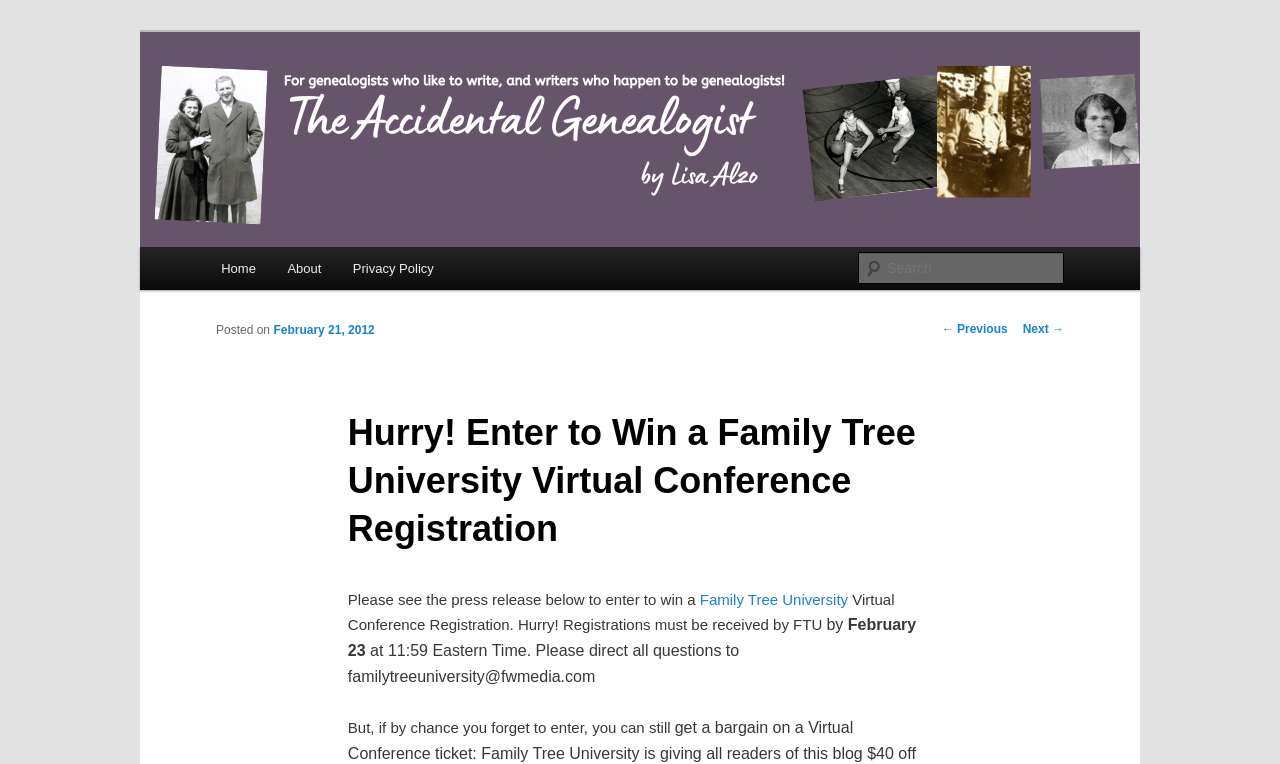Determine the bounding box coordinates of the area to click in order to meet this instruction: "Check the previous post".

[0.736, 0.422, 0.787, 0.44]